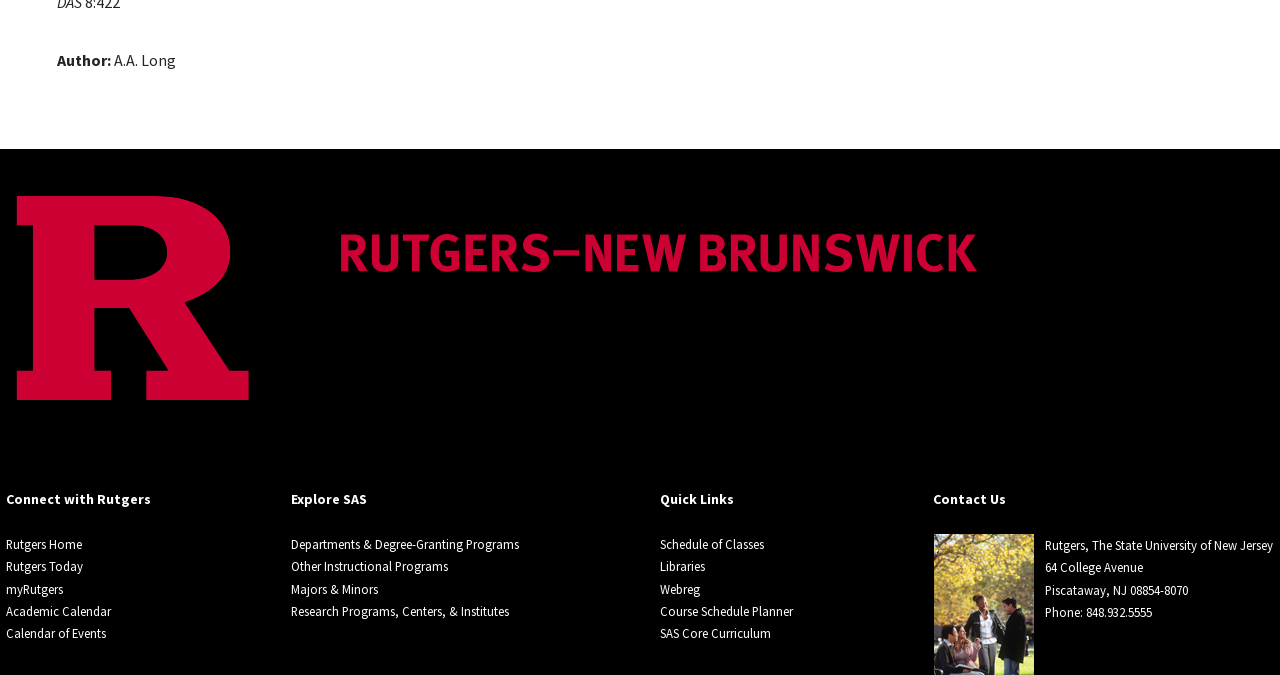Locate the bounding box coordinates of the region to be clicked to comply with the following instruction: "Contact Us by phone". The coordinates must be four float numbers between 0 and 1, in the form [left, top, right, bottom].

[0.816, 0.895, 0.9, 0.918]